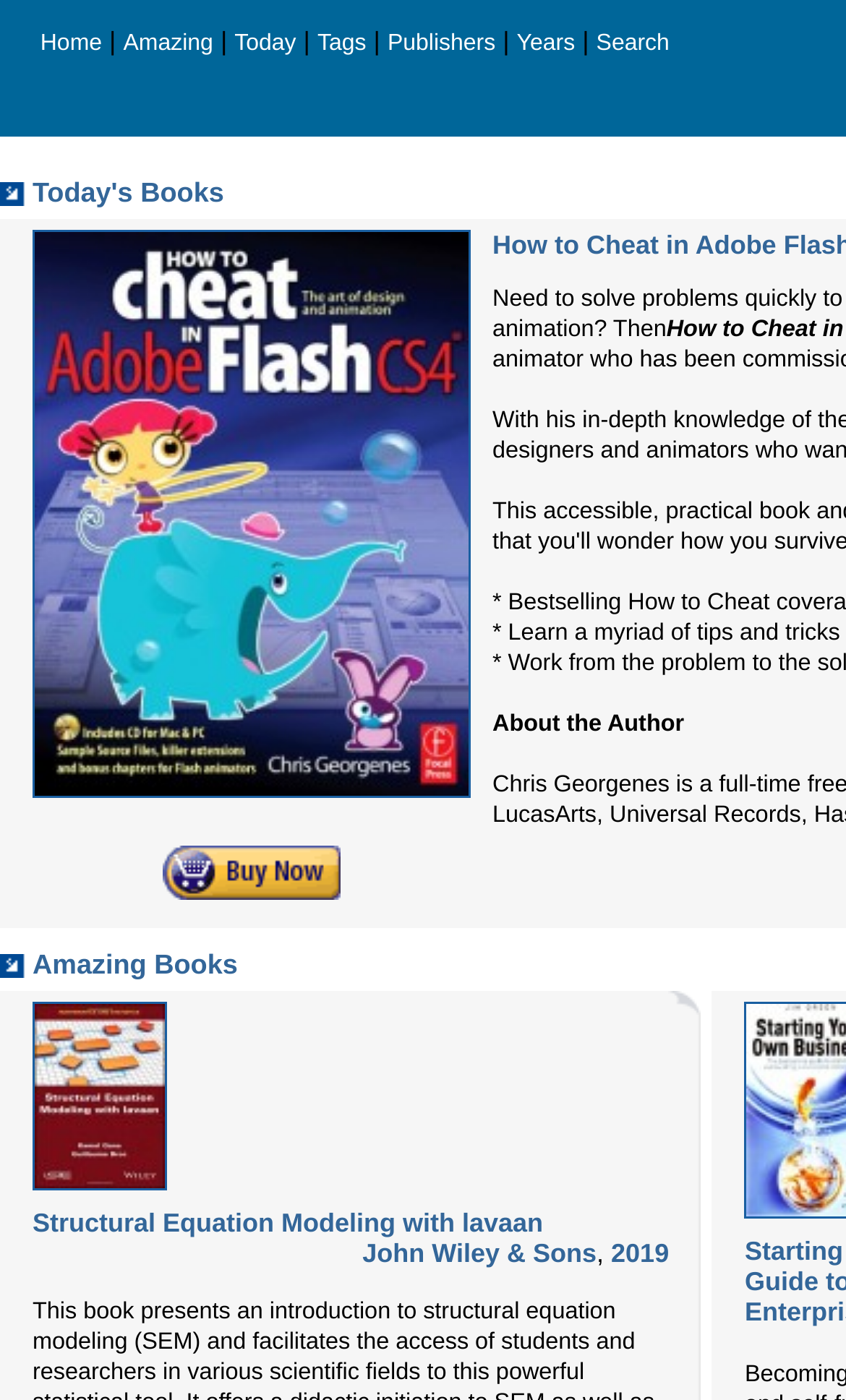Determine the bounding box coordinates of the clickable element to complete this instruction: "Explore Amazing Books". Provide the coordinates in the format of four float numbers between 0 and 1, [left, top, right, bottom].

[0.038, 0.678, 0.281, 0.7]